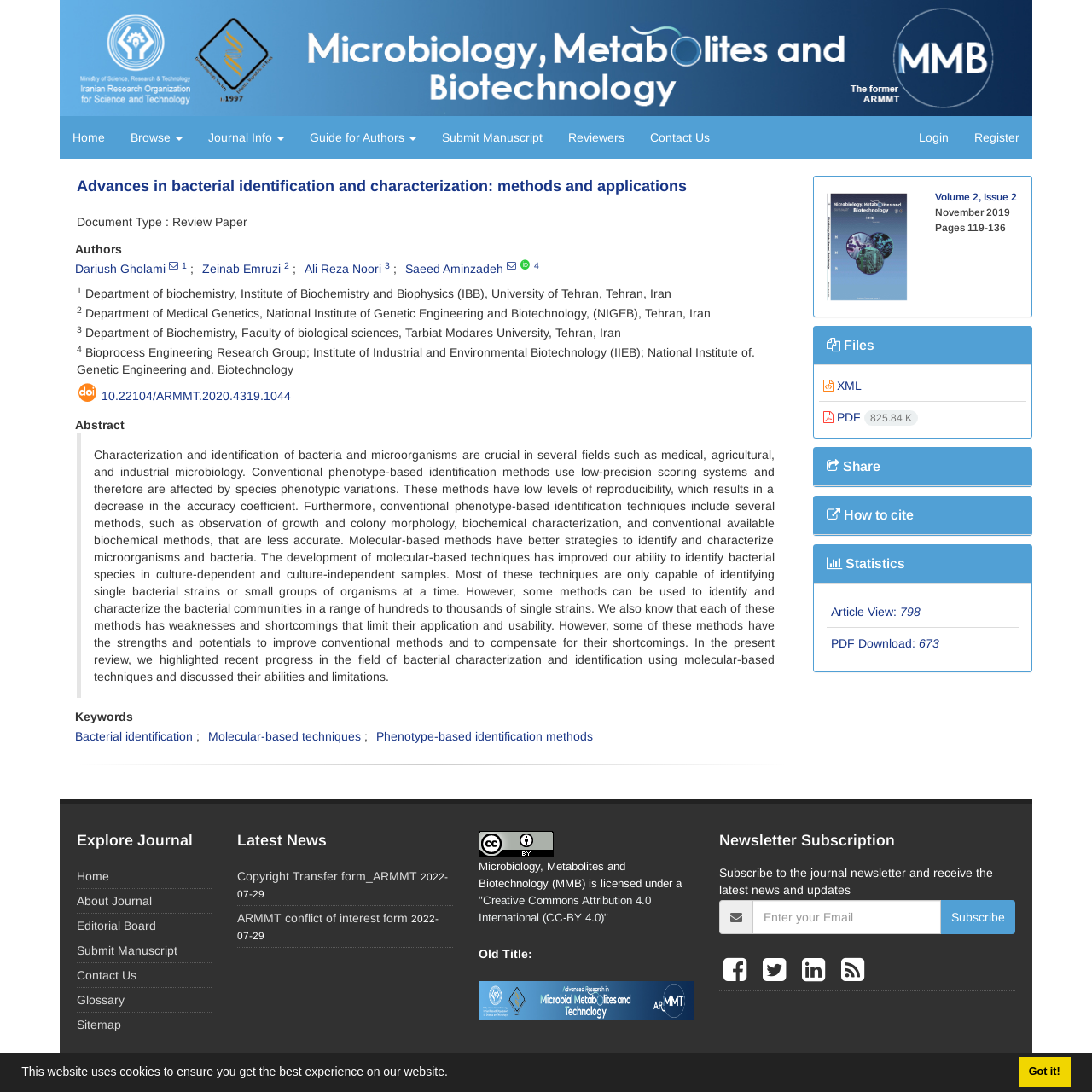How many authors are listed for this article?
Provide a fully detailed and comprehensive answer to the question.

I counted the number of links with author names, which are Dariush Gholami, Zeinab Emruzi, Ali Reza Noori, and Saeed Aminzadeh, to get the answer.